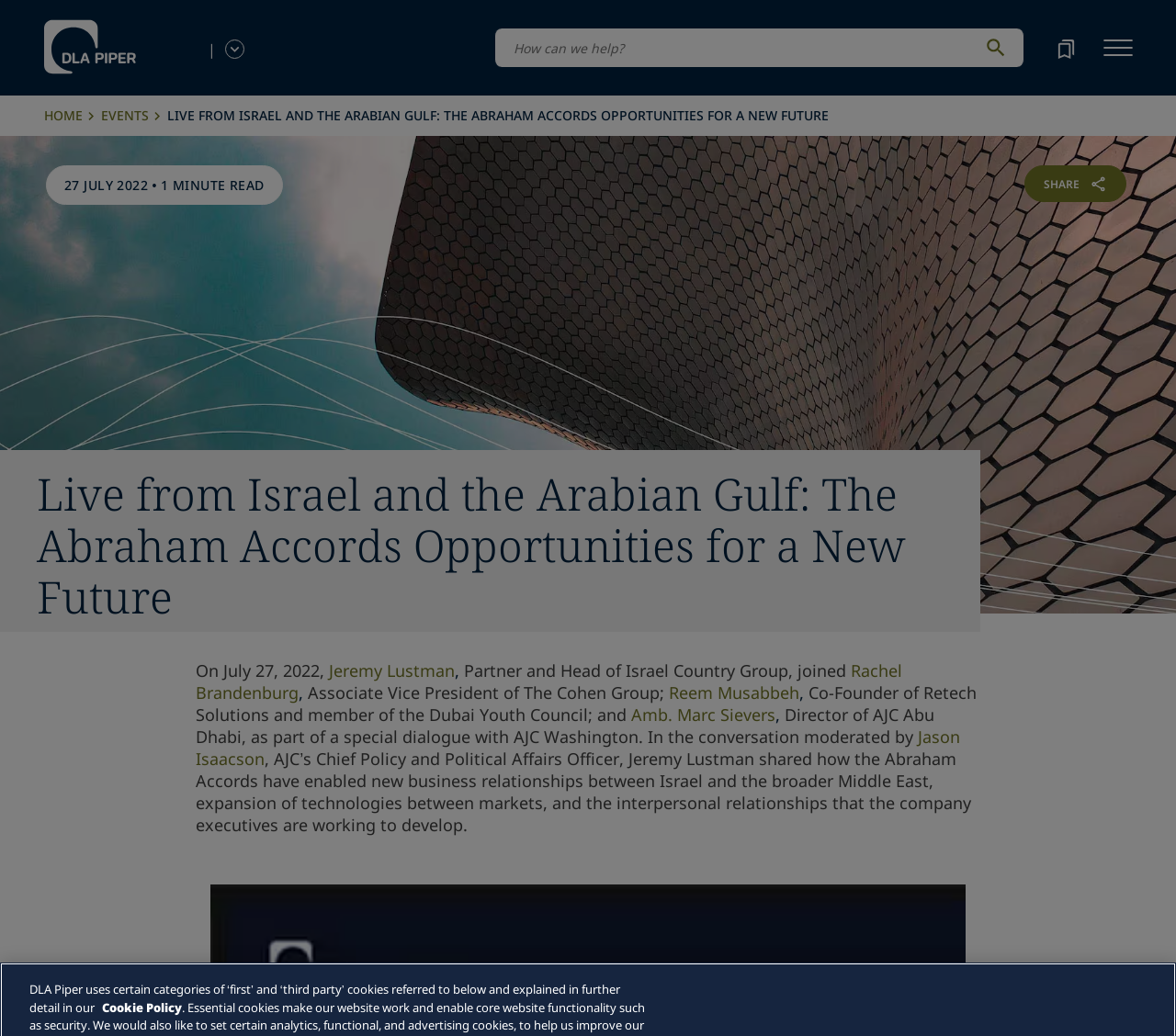Please find the bounding box coordinates for the clickable element needed to perform this instruction: "Read about Jeremy Lustman".

[0.28, 0.637, 0.387, 0.658]